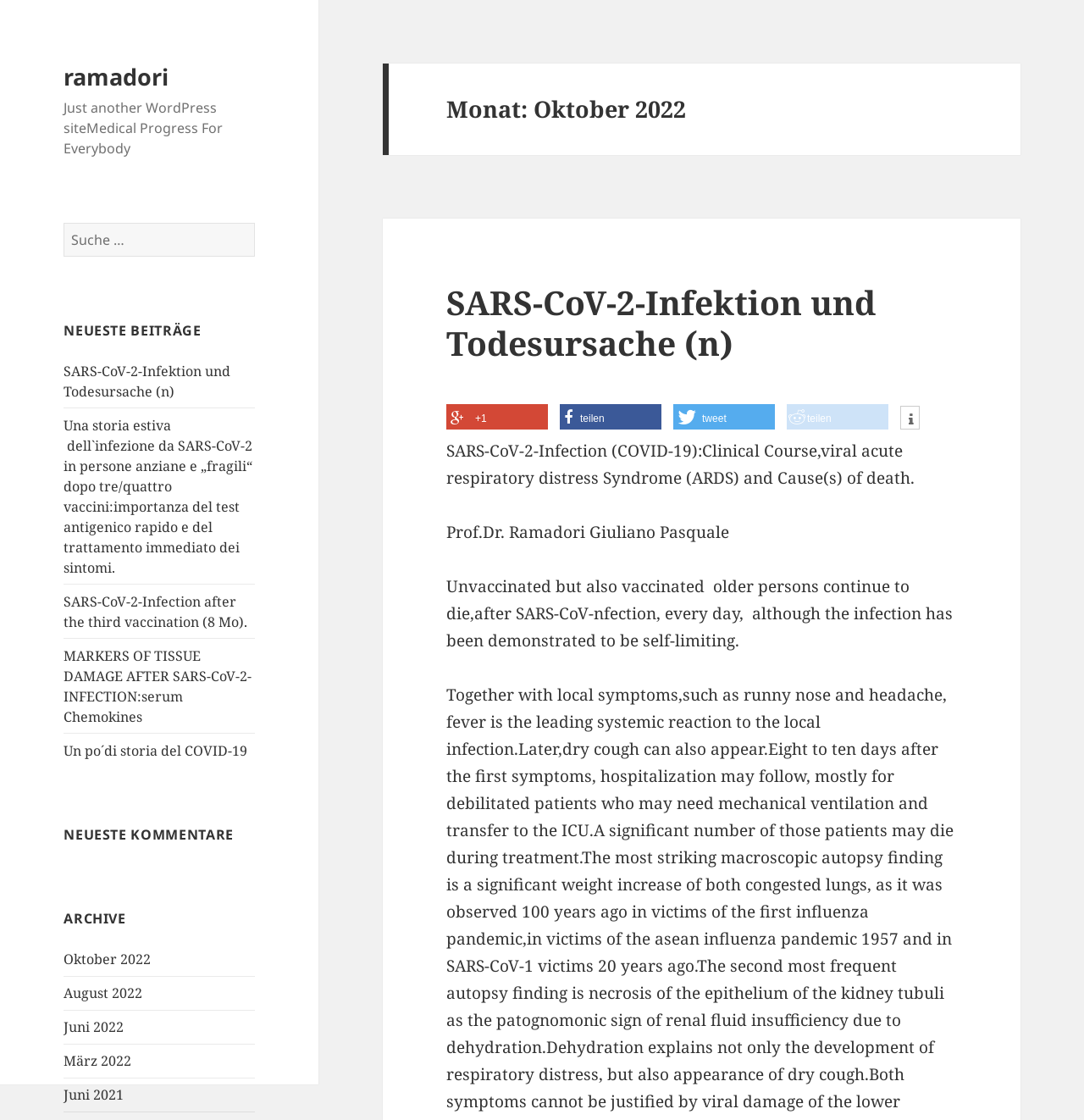What is the purpose of the search box?
Please interpret the details in the image and answer the question thoroughly.

The purpose of the search box can be inferred from the static text element with the text 'Suche nach:' and the button element with the text 'SUCHE', which suggests that the search box is used to search for specific content within the website.